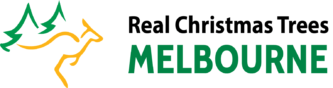What is symbolized by the deer silhouette?
Please ensure your answer is as detailed and informative as possible.

The logo incorporates a deer silhouette, which suggests a connection to the environment and wildlife, emphasizing the natural essence of the Christmas trees.